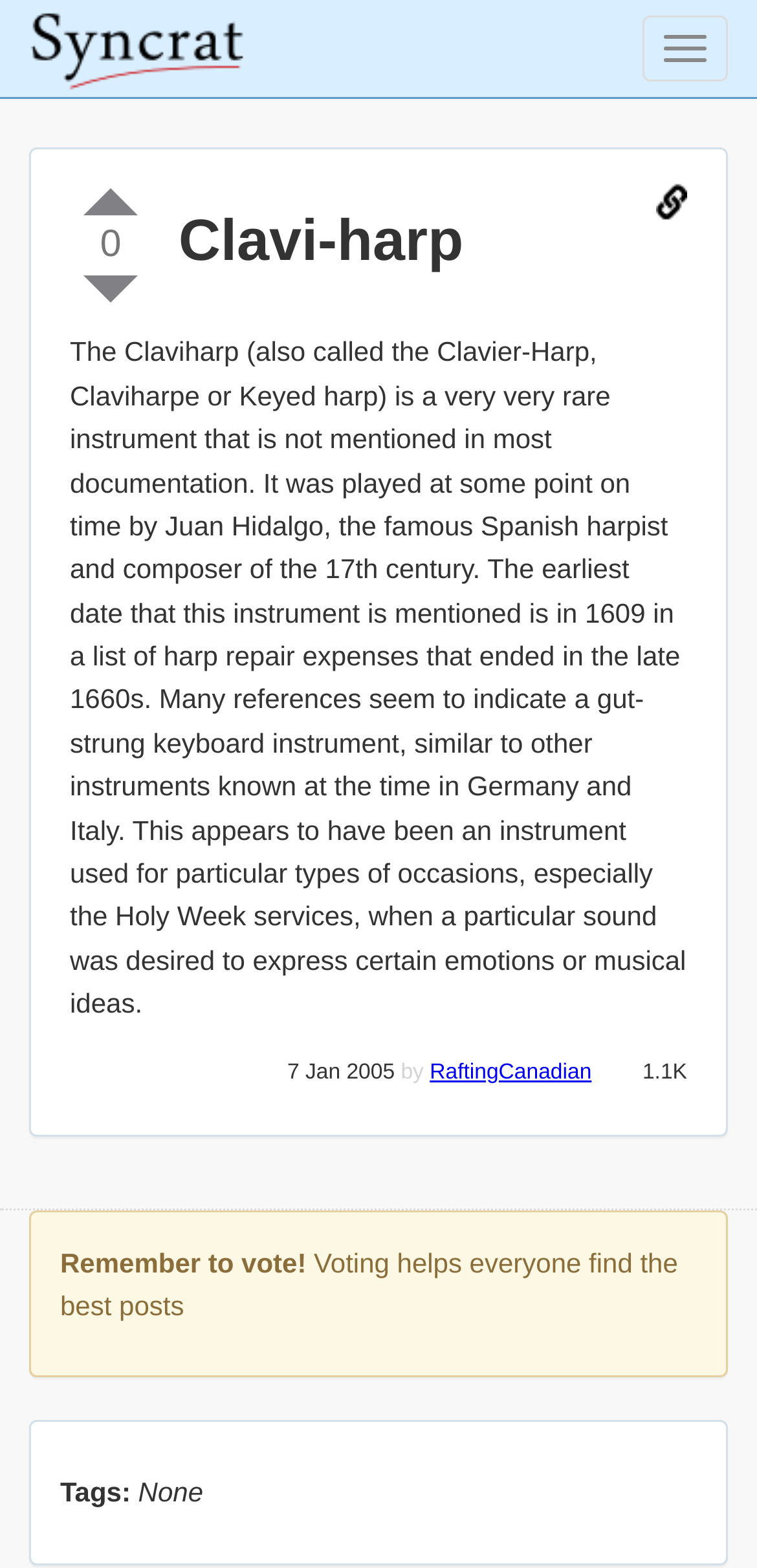Generate a thorough description of the webpage.

The webpage is about the Clavi-harp, a rare instrument. At the top right corner, there is a button to toggle navigation. On the top left, there is a link to "Syncrat". Below it, there is a permalink button. 

In the main content area, there is a table layout with several elements. On the left side, there are three buttons arranged vertically. To the right of the buttons, there is a heading that reads "Clavi-harp". Below the heading, there is a static text that provides a detailed description of the Clavi-harp, mentioning its history, usage, and characteristics. The text spans across most of the page width.

Below the descriptive text, there is a static text that displays the date "7 Jan 2005". To the right of the date, there is a link to "RaftingCanadian". Further to the right, there is a static text that reads "1.1K". 

At the bottom left of the page, there are two static texts, one that reminds users to vote and another that explains the importance of voting. At the very bottom, there is a static text that reads "Tags:" followed by another static text that reads "None".